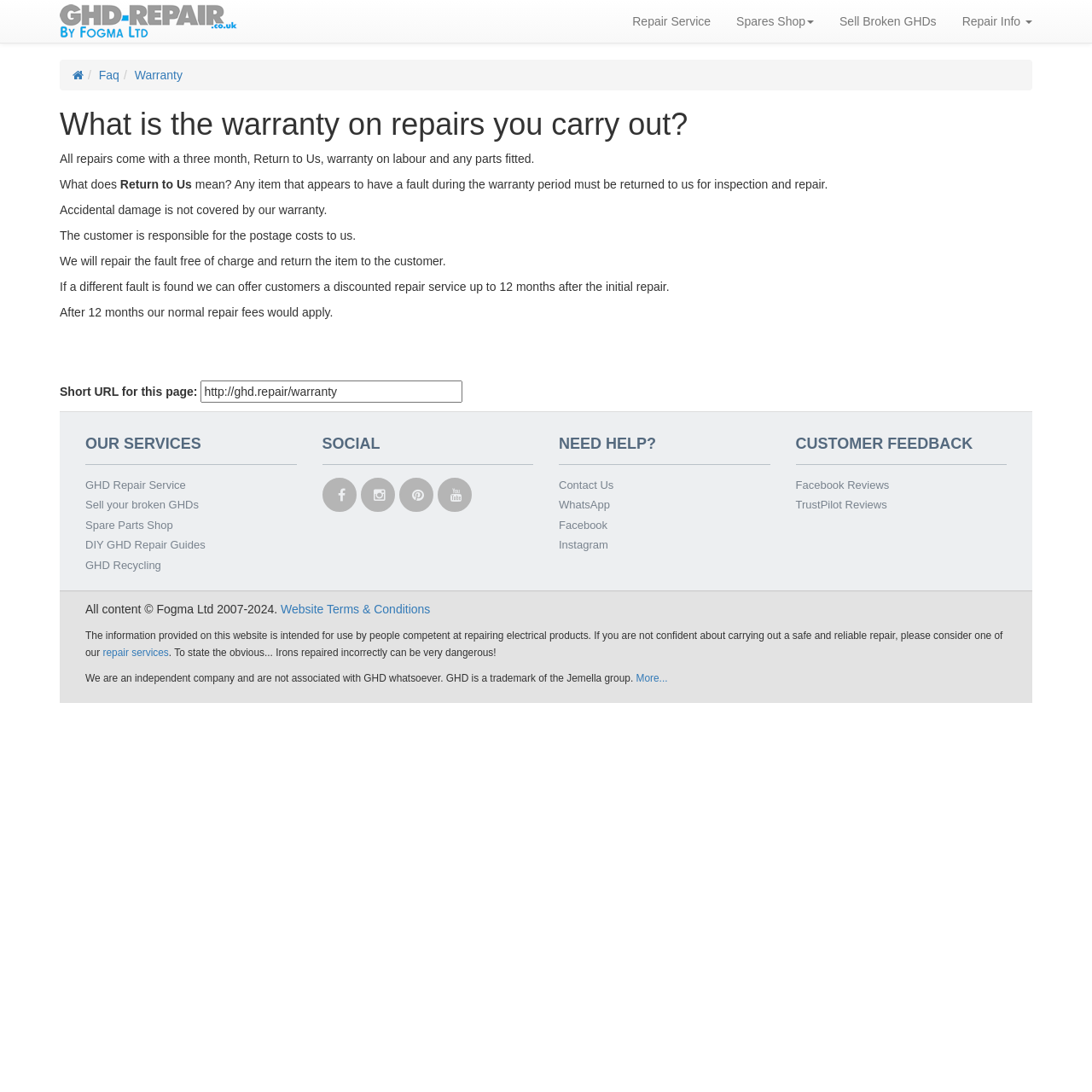What is the warranty period for repairs?
Provide a detailed and extensive answer to the question.

According to the webpage, all repairs come with a three-month warranty on labour and any parts fitted, as stated in the paragraph 'What is the warranty on repairs you carry out?'.